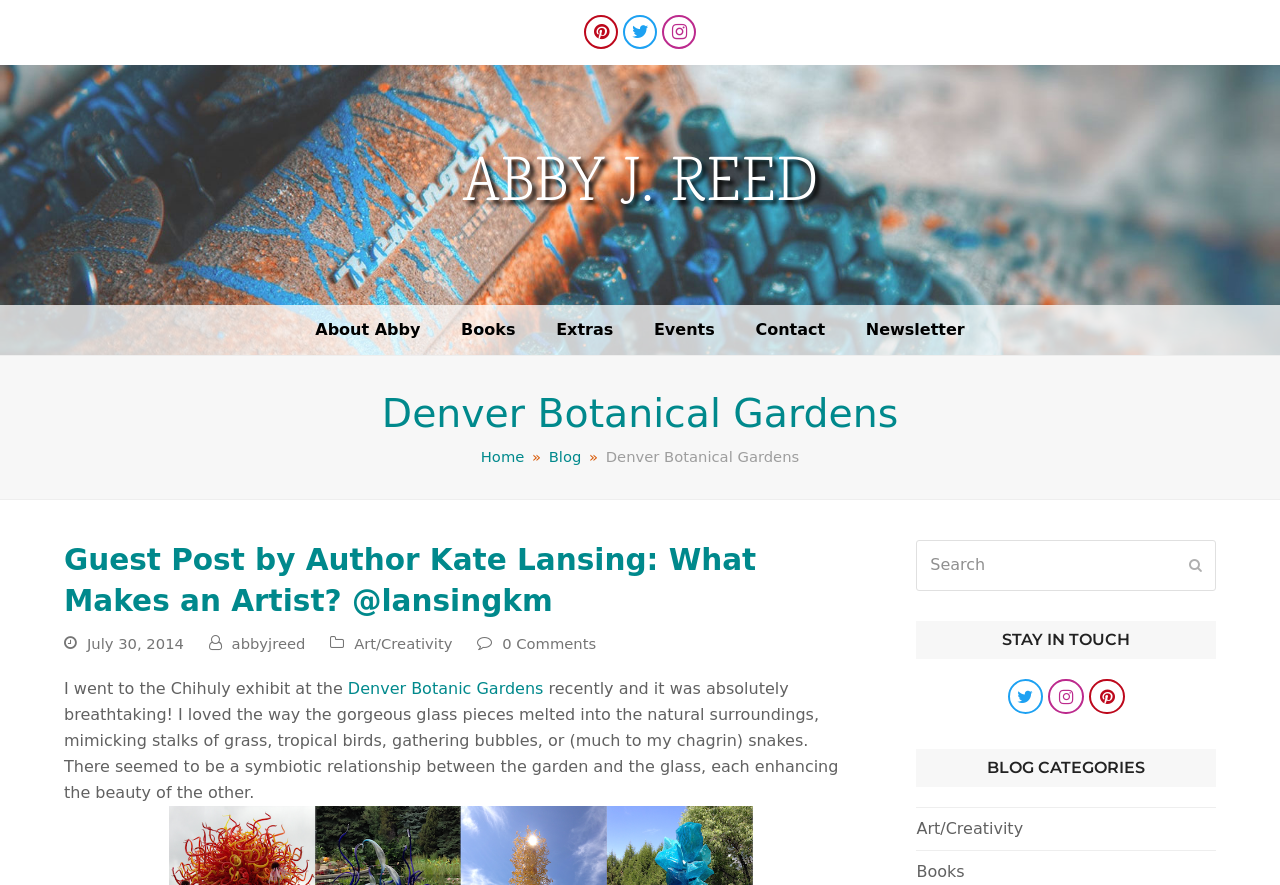Identify the bounding box coordinates for the region of the element that should be clicked to carry out the instruction: "Follow Abby on Twitter". The bounding box coordinates should be four float numbers between 0 and 1, i.e., [left, top, right, bottom].

[0.487, 0.017, 0.513, 0.055]